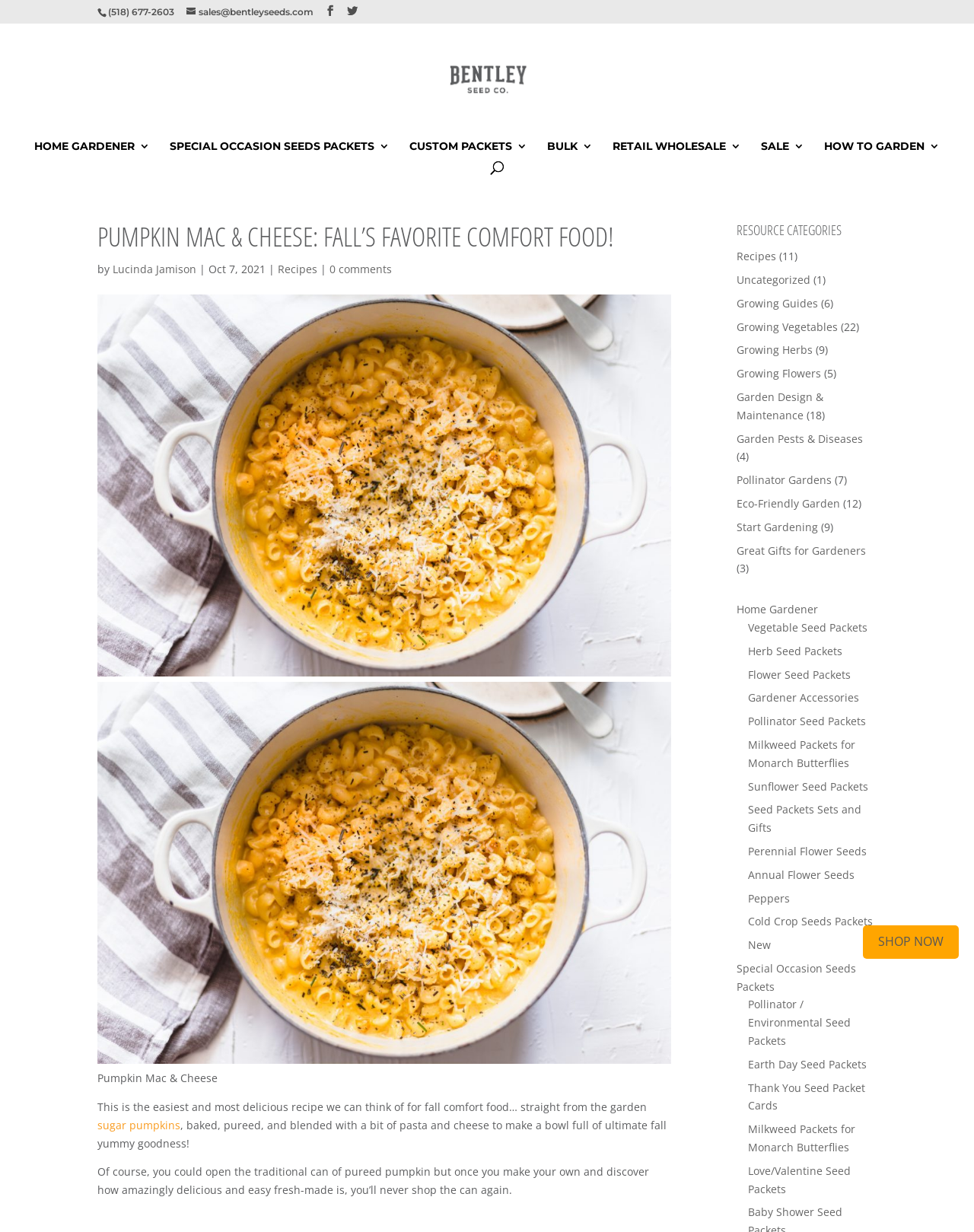Show the bounding box coordinates of the element that should be clicked to complete the task: "Read the 'Garden Design & Maintenance' category".

[0.756, 0.316, 0.845, 0.343]